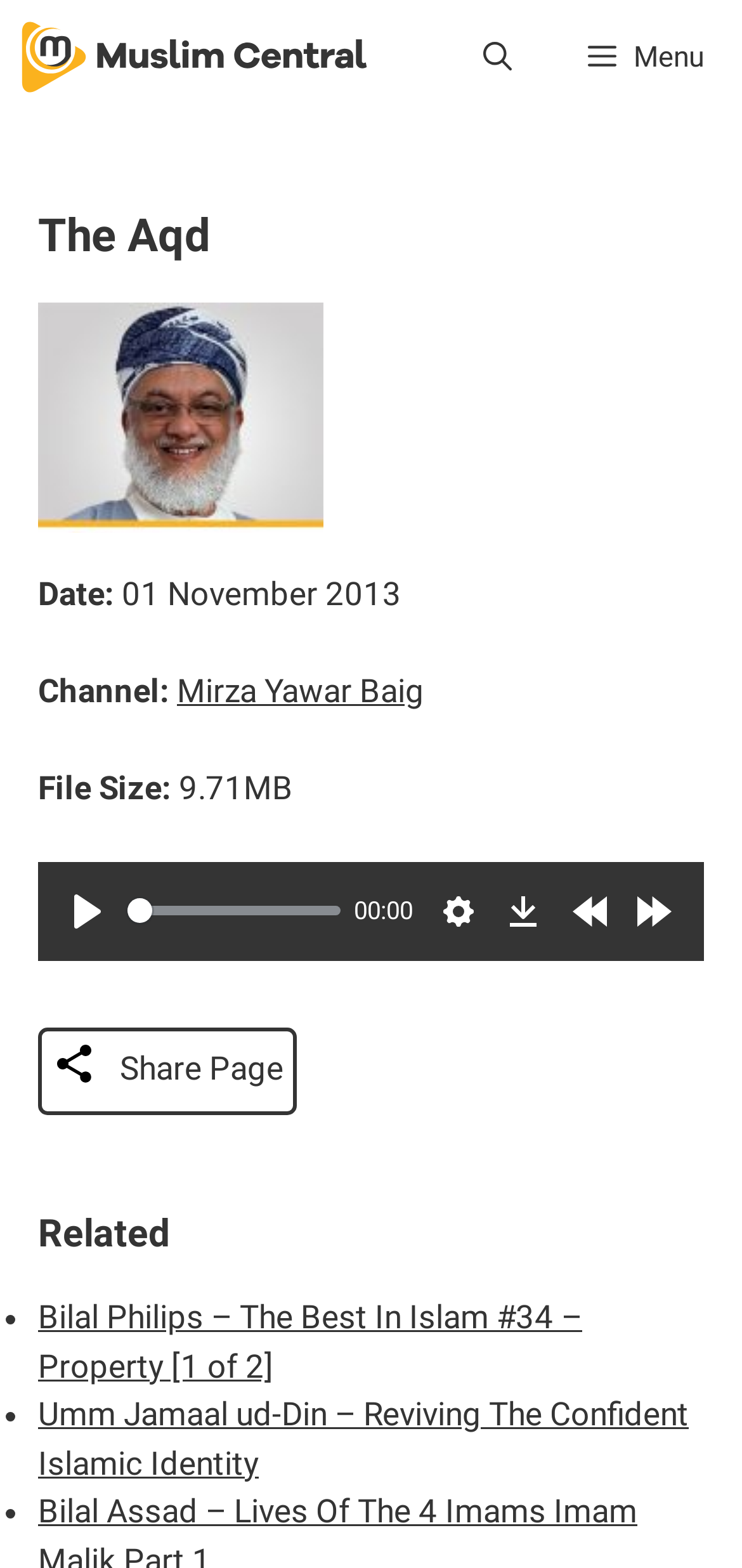Illustrate the webpage thoroughly, mentioning all important details.

The webpage is about an audio lecture by Mirza Yawar Baig, titled "The Aqd". At the top, there is a navigation bar with a link to "Muslim Central" accompanied by an image, and a button to open the menu. Next to the menu button, there is a link to open the search bar.

Below the navigation bar, there is a heading that displays the title of the audio lecture, "The Aqd". To the right of the heading, there is an image of Mirza Yawar Baig. Underneath the heading, there are several lines of text that provide information about the audio lecture, including the date it was uploaded, the channel it belongs to, and the file size.

In the middle of the page, there are several buttons and controls related to the audio player. There is a play button, a seek slider, a timer that displays the current time, and buttons to adjust the settings, download the audio, rewind or forward 10 seconds.

At the bottom of the page, there is an image and a text that says "Share Page". Below that, there is a heading that says "Related", followed by a list of links to other audio lectures, including "Bilal Philips – The Best In Islam #34 – Property [1 of 2]" and "Umm Jamaal ud-Din – Reviving The Confident Islamic Identity". Each link is preceded by a bullet point.